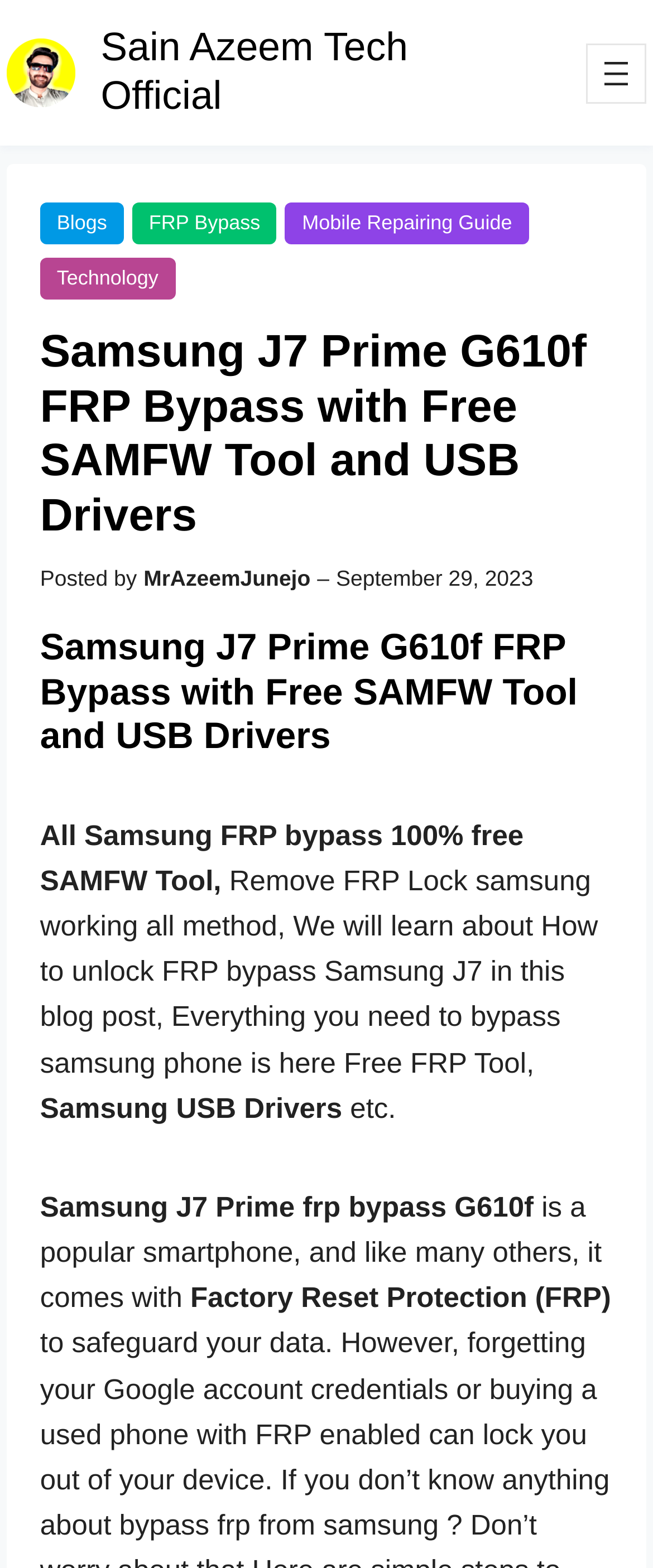Please reply to the following question with a single word or a short phrase:
What is the topic of the current blog post?

Samsung J7 Prime G610f FRP Bypass